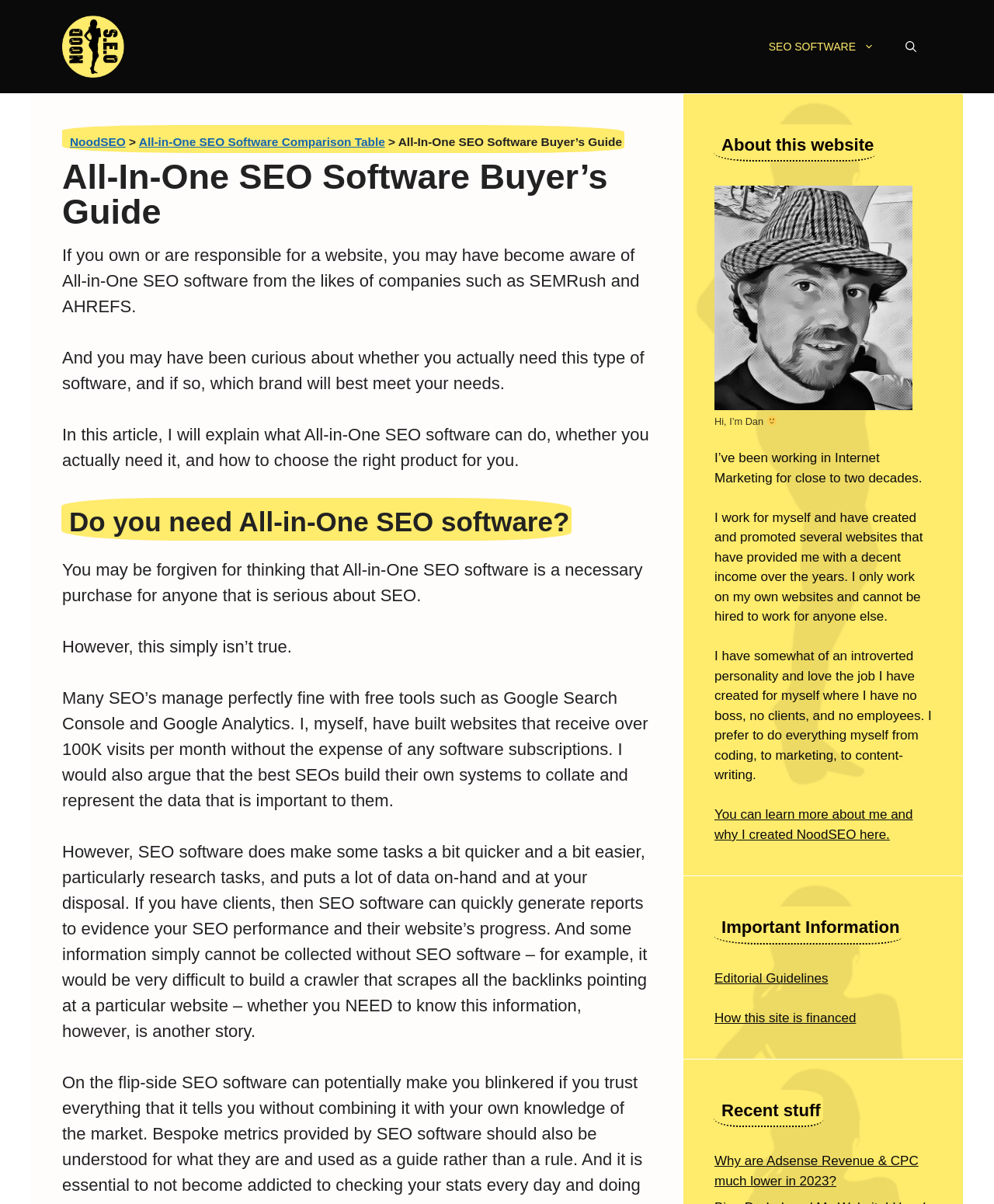What is the purpose of All-in-One SEO software?
Answer the question with just one word or phrase using the image.

To make SEO tasks quicker and easier